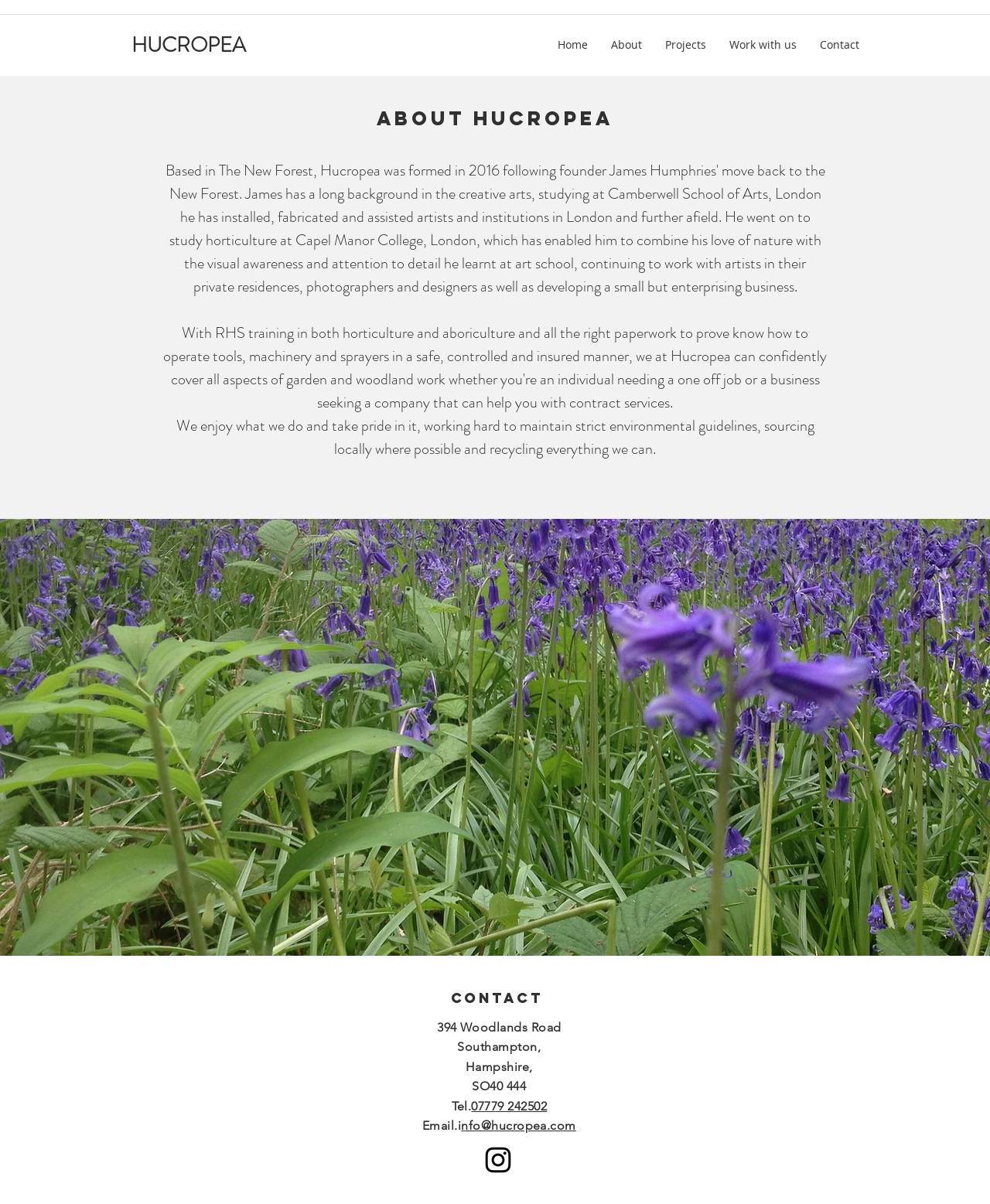Determine the bounding box for the UI element as described: "Home". The coordinates should be represented as four float numbers between 0 and 1, formatted as [left, top, right, bottom].

[0.552, 0.028, 0.605, 0.047]